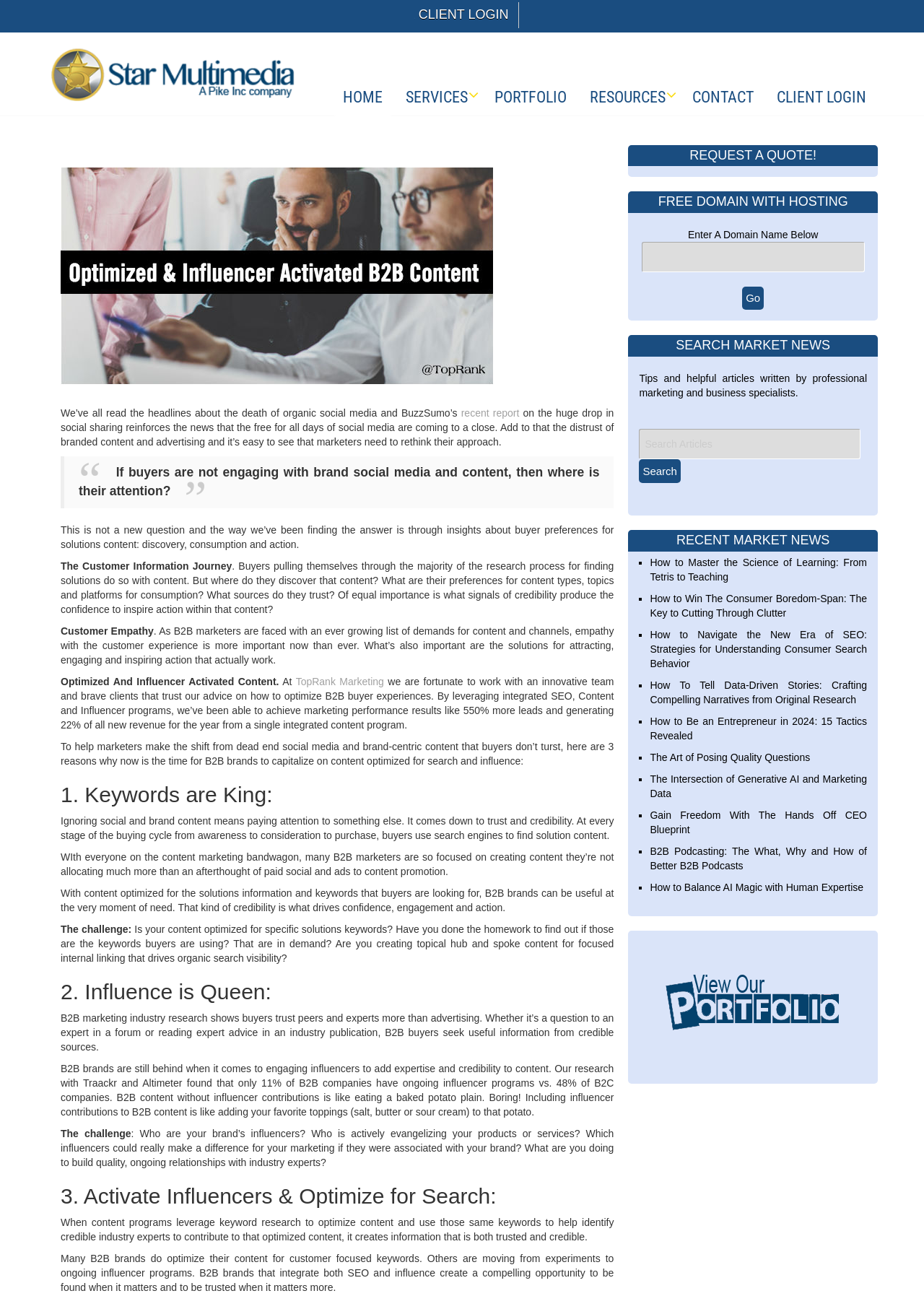Please identify the bounding box coordinates of the element's region that should be clicked to execute the following instruction: "Search articles". The bounding box coordinates must be four float numbers between 0 and 1, i.e., [left, top, right, bottom].

[0.692, 0.331, 0.931, 0.354]